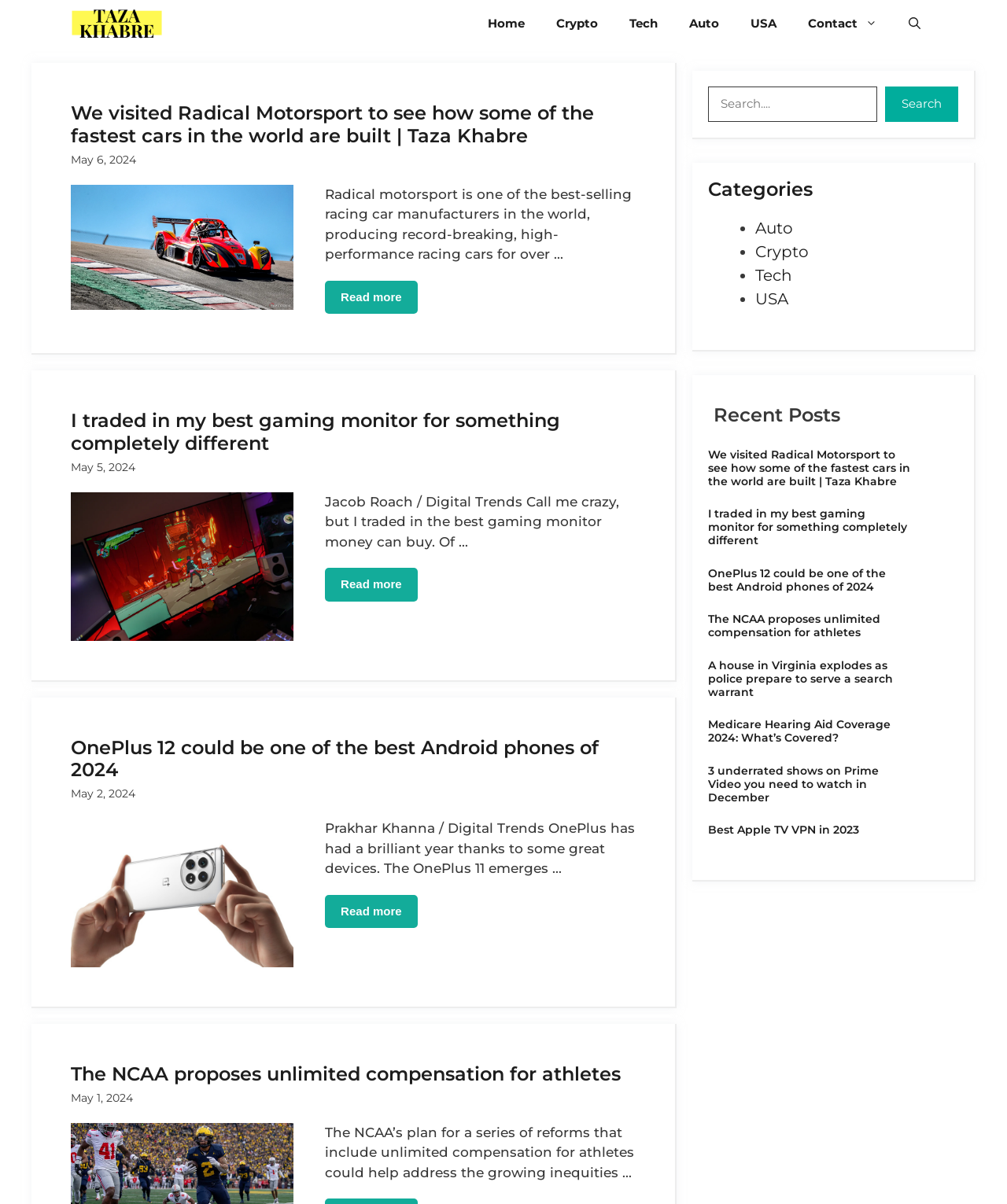Determine the bounding box coordinates of the region I should click to achieve the following instruction: "Read more about 'We visited Radical Motorsport to see how some of the fastest cars in the world are built'". Ensure the bounding box coordinates are four float numbers between 0 and 1, i.e., [left, top, right, bottom].

[0.323, 0.233, 0.415, 0.261]